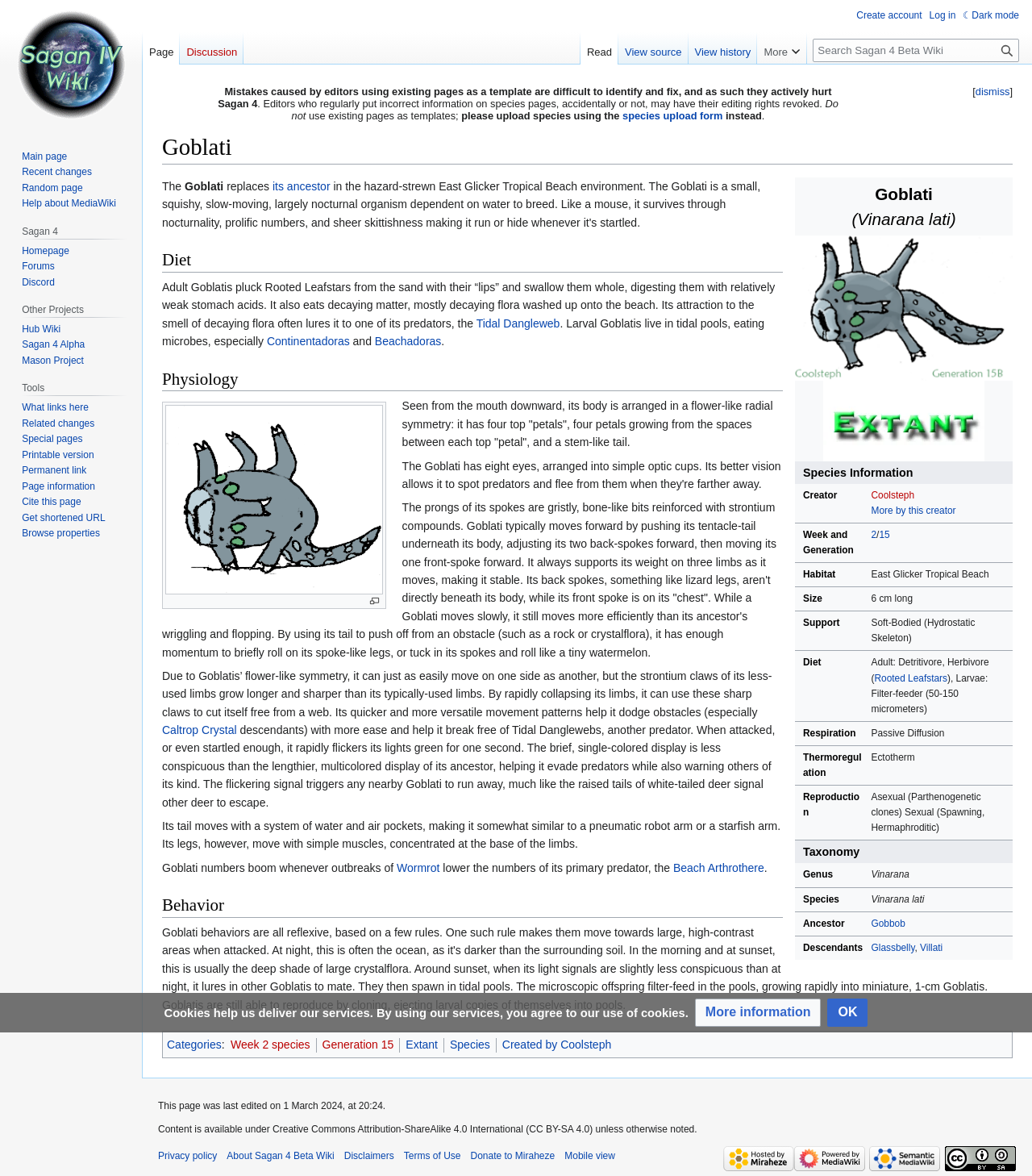Please answer the following question as detailed as possible based on the image: 
What is the diet of adult Goblatis?

According to the text, 'Adult Goblatis pluck Rooted Leafstars from the sand with their “lips” and swallow them whole, digesting them with relatively weak stomach acids. It also eats decaying matter, mostly decaying flora washed up onto the beach.' This indicates that adult Goblatis are detritivores and herbivores.